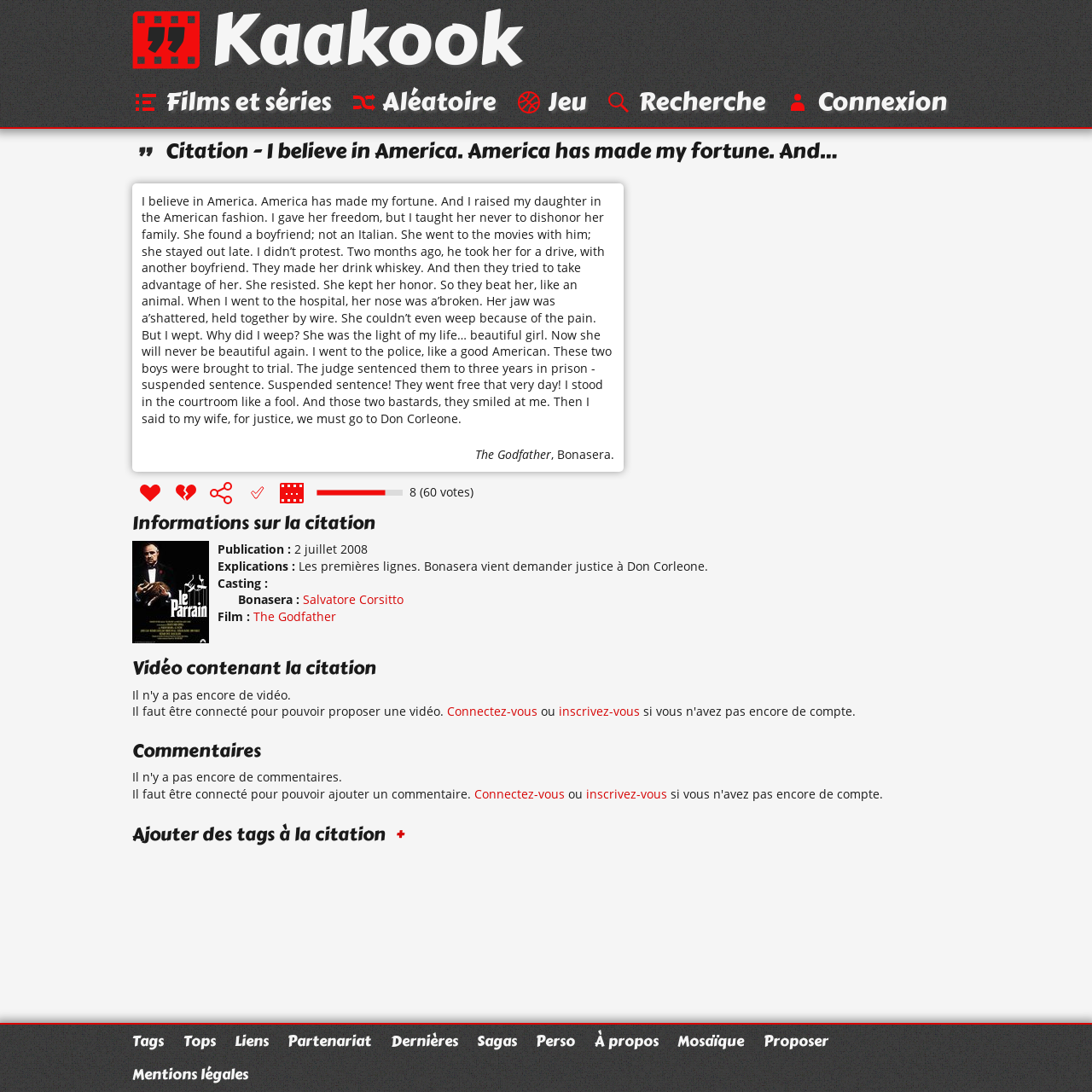Please indicate the bounding box coordinates of the element's region to be clicked to achieve the instruction: "Email rwhitney@pchservices.ca". Provide the coordinates as four float numbers between 0 and 1, i.e., [left, top, right, bottom].

None